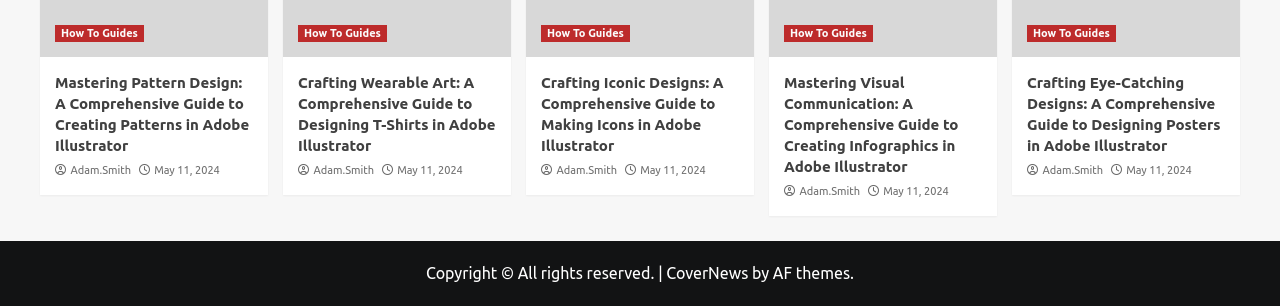Find the bounding box coordinates of the element to click in order to complete the given instruction: "Explore 'Crafting Wearable Art: A Comprehensive Guide to Designing T-Shirts in Adobe Illustrator'."

[0.233, 0.242, 0.387, 0.503]